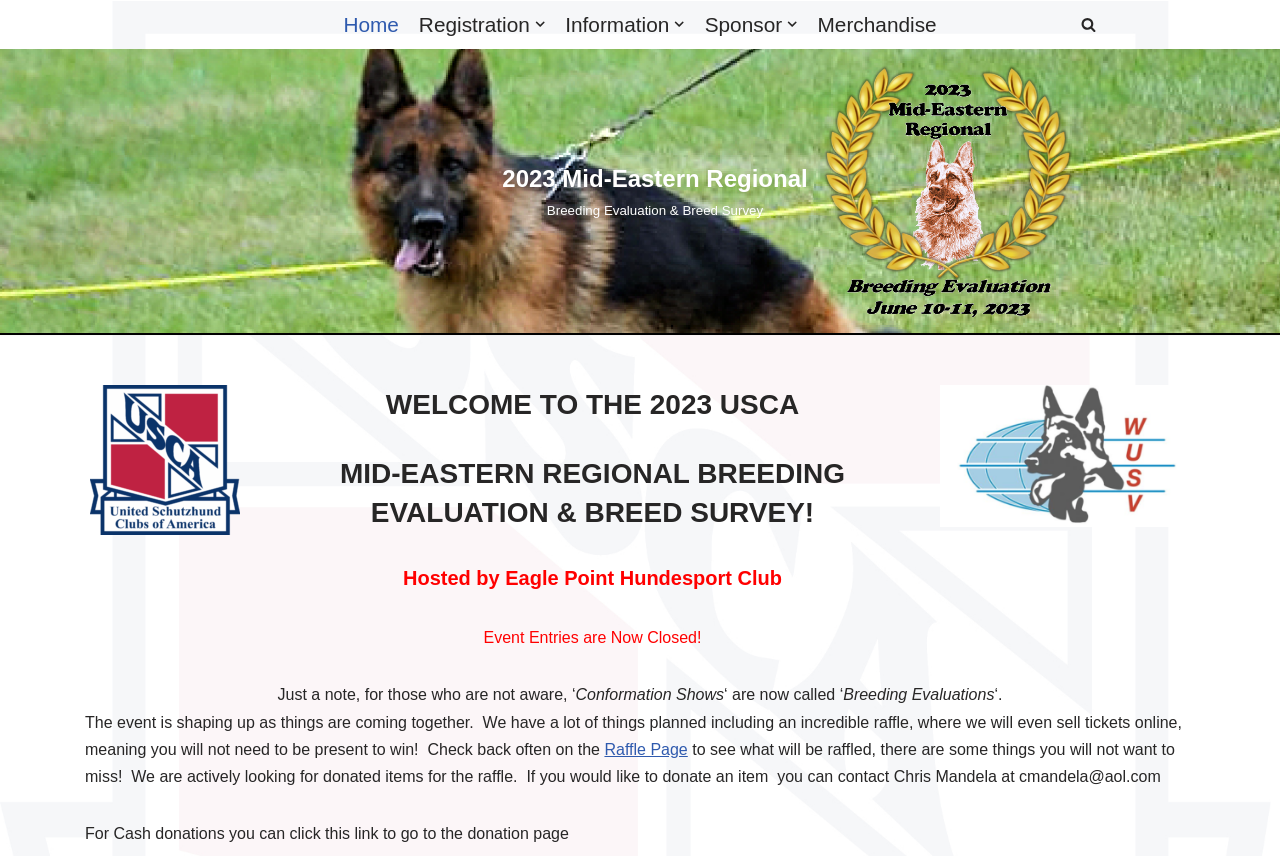Given the description "Skip to content", provide the bounding box coordinates of the corresponding UI element.

[0.0, 0.037, 0.023, 0.061]